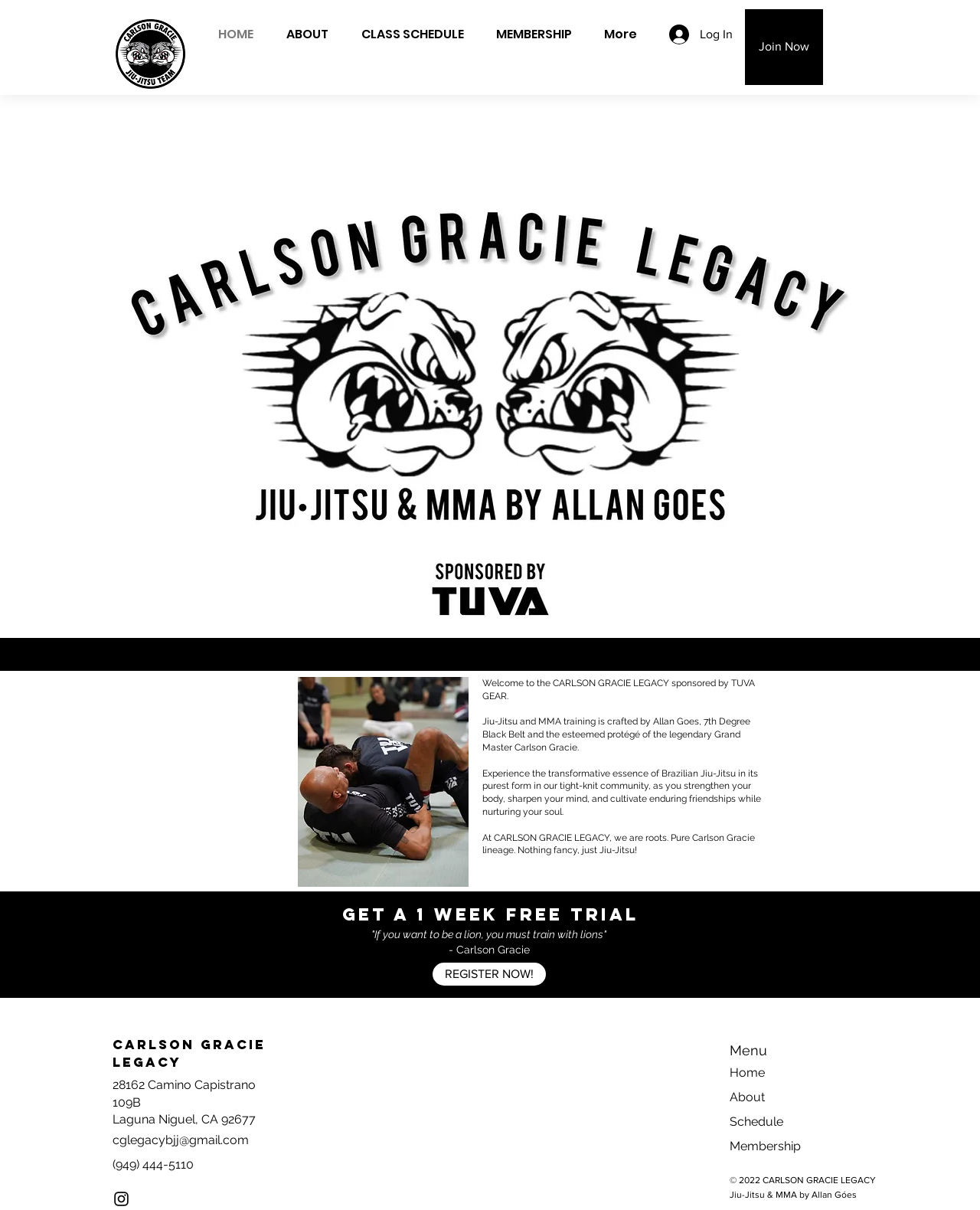Who is the founder of the Jiu-Jitsu and MMA training center?
Look at the image and construct a detailed response to the question.

I found the answer by reading the text on the webpage, which states 'Jiu-Jitsu and MMA training is crafted by Allan Goes, 7th Degree Black Belt and the esteemed protégé of the legendary Grand Master Carlson Gracie.' The founder of the training center is Allan Goes.